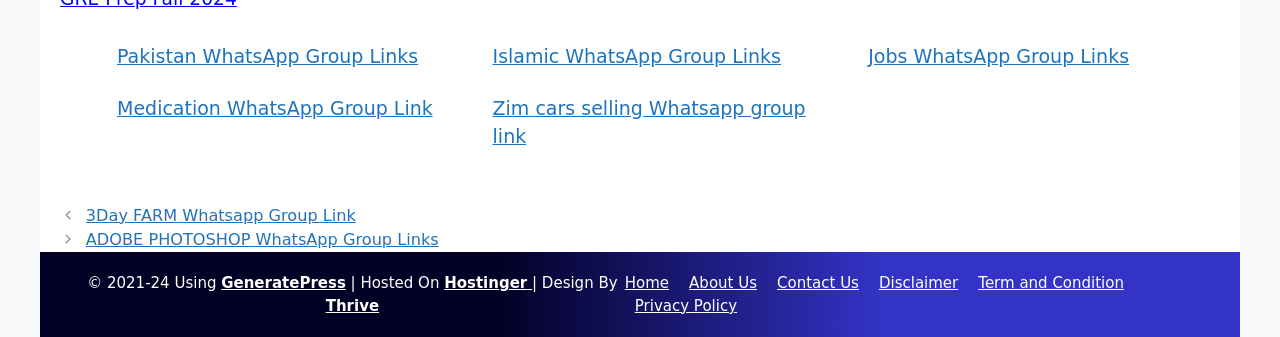From the webpage screenshot, predict the bounding box of the UI element that matches this description: "Privacy Policy".

[0.496, 0.88, 0.576, 0.934]